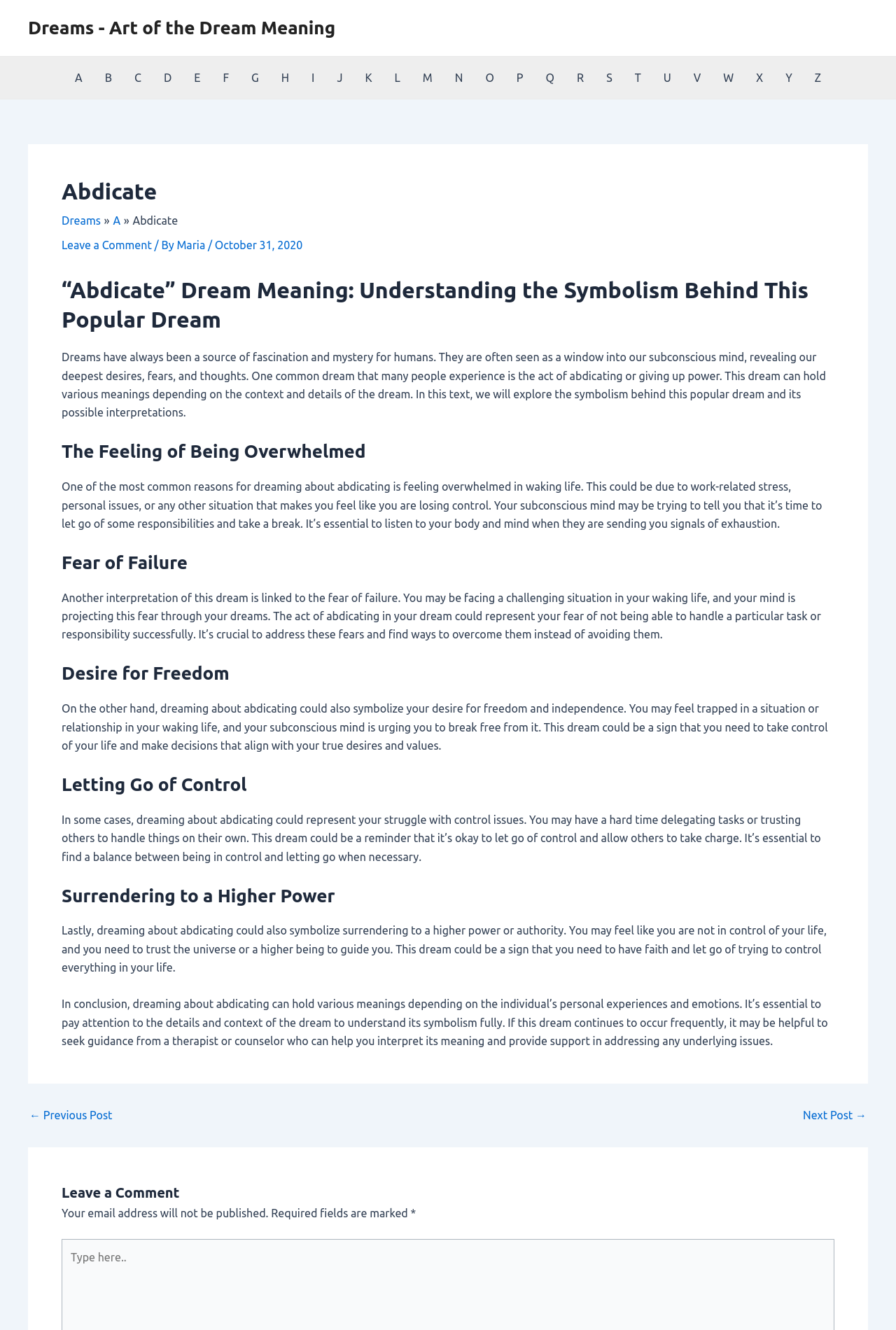What is the navigation section above the article?
Based on the image, provide your answer in one word or phrase.

Site Navigation